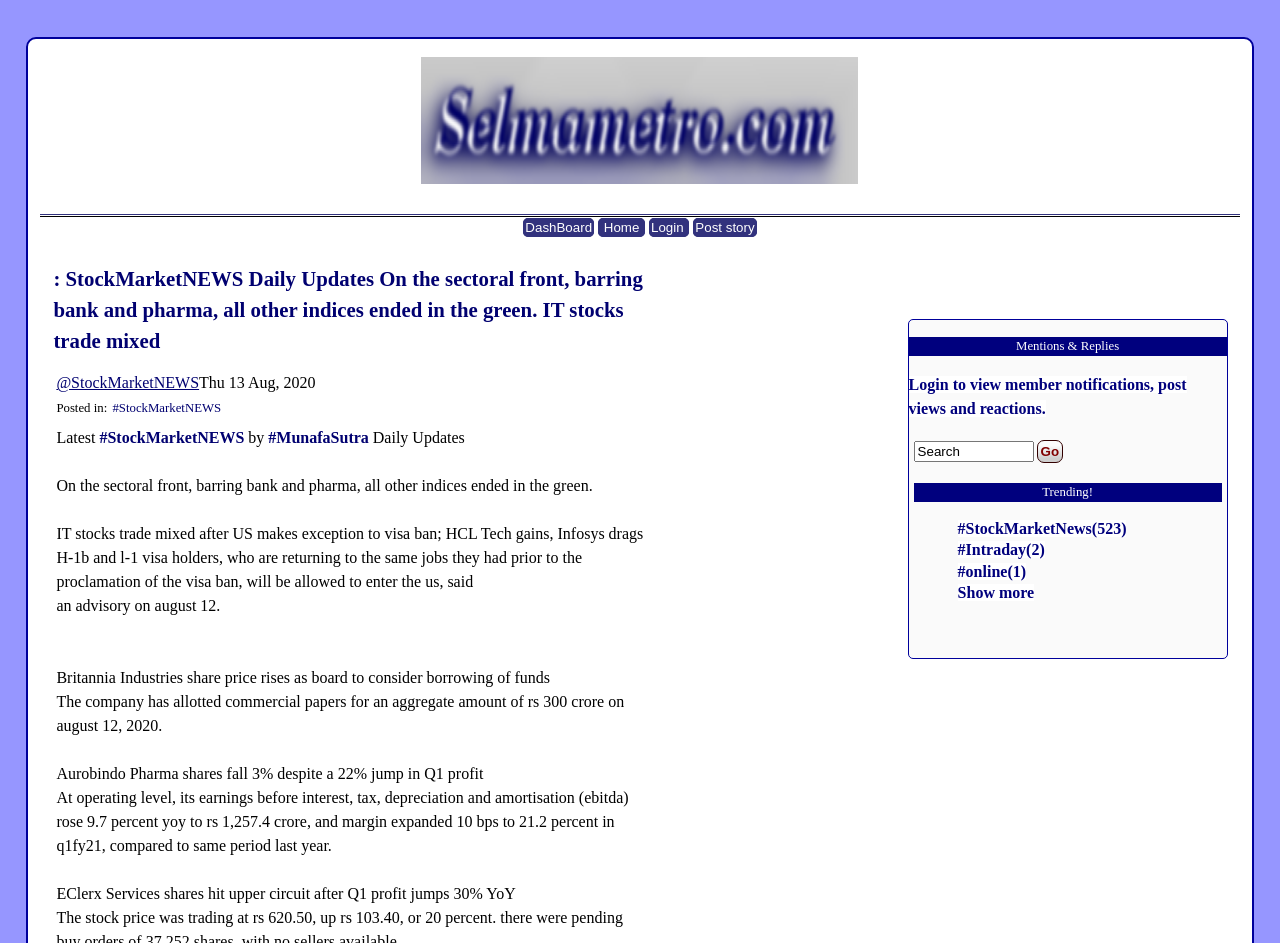With reference to the screenshot, provide a detailed response to the question below:
What is the purpose of the 'Login' link?

The 'Login' link is located at the top right corner of the webpage, suggesting that it is used to log in to the website. The presence of the 'Login to view member notifications, post views and reactions.' link nearby implies that logging in provides access to additional features or content.